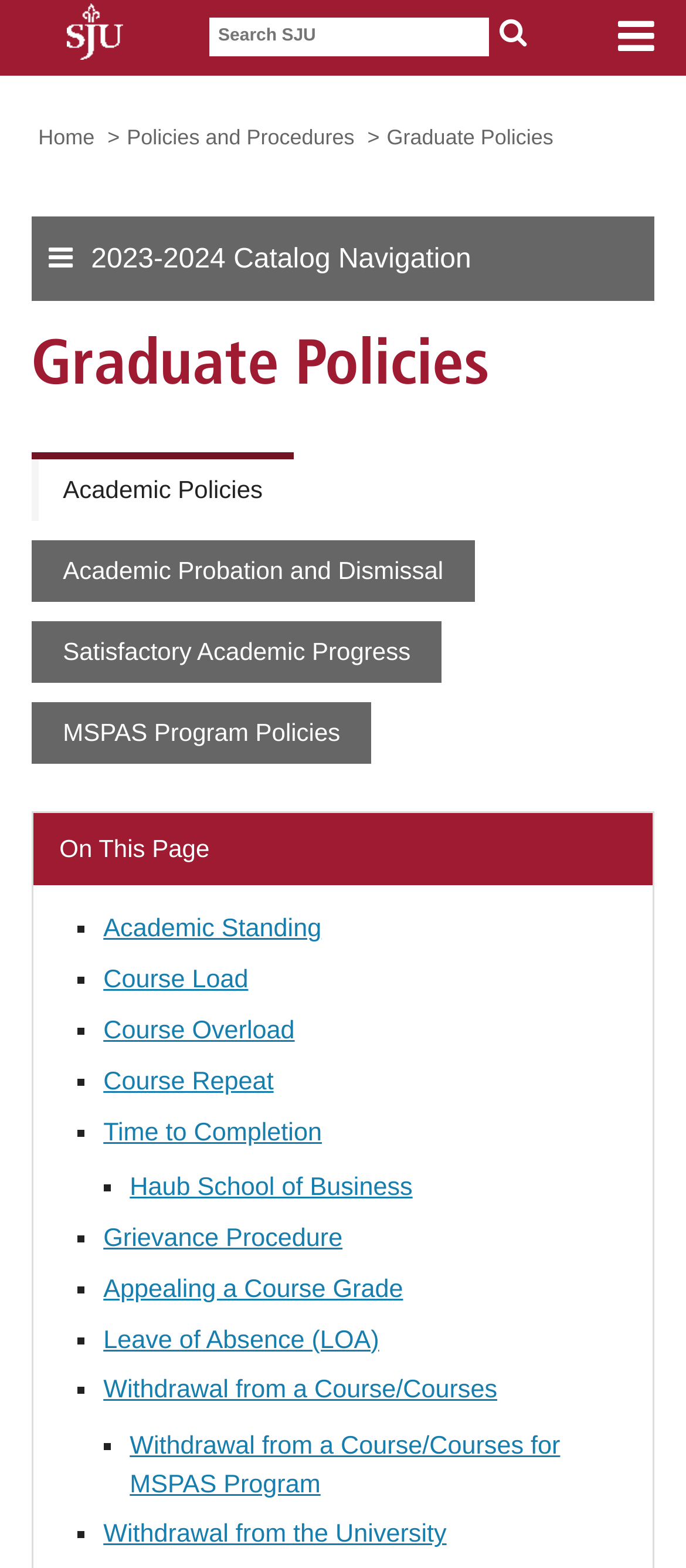Please identify the coordinates of the bounding box that should be clicked to fulfill this instruction: "Click on the 'Academic Probation and Dismissal' tab".

[0.046, 0.345, 0.693, 0.384]